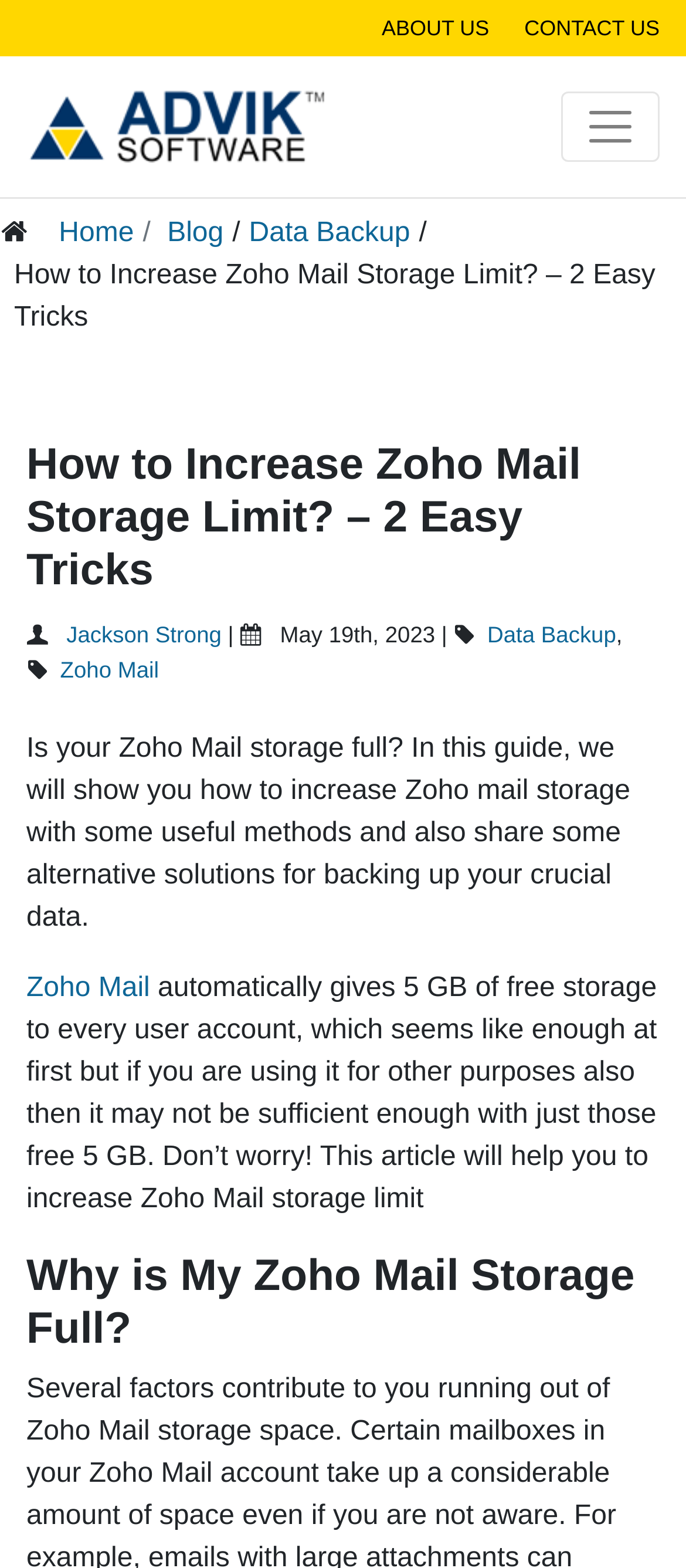What is the consequence of having a full Zoho Mail storage?
Give a single word or phrase answer based on the content of the image.

Insufficient storage